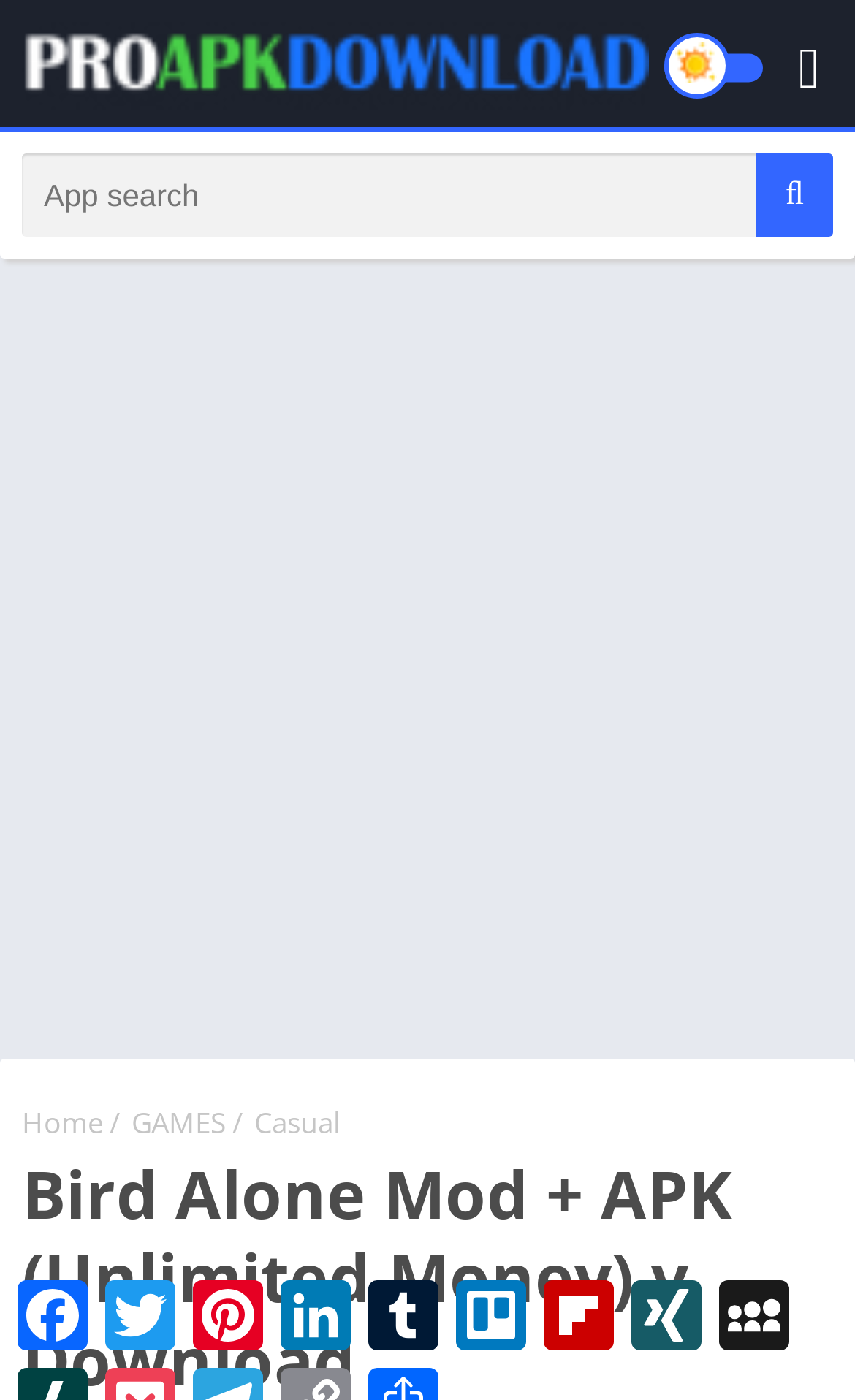Answer the question below with a single word or a brief phrase: 
What is the function of the button next to the search box?

Search